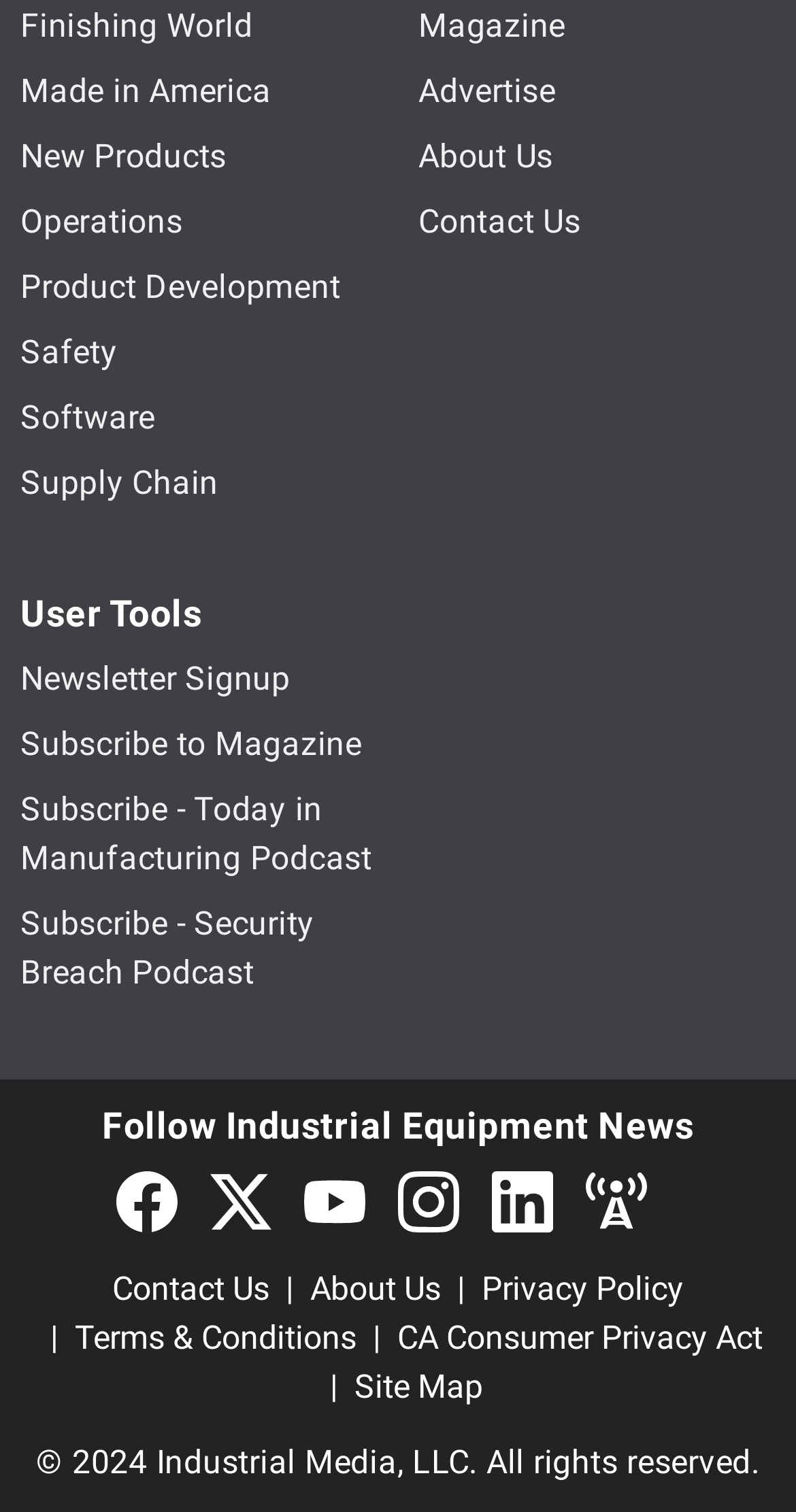Please provide the bounding box coordinates for the element that needs to be clicked to perform the following instruction: "Follow on Facebook". The coordinates should be given as four float numbers between 0 and 1, i.e., [left, top, right, bottom].

[0.146, 0.773, 0.223, 0.815]